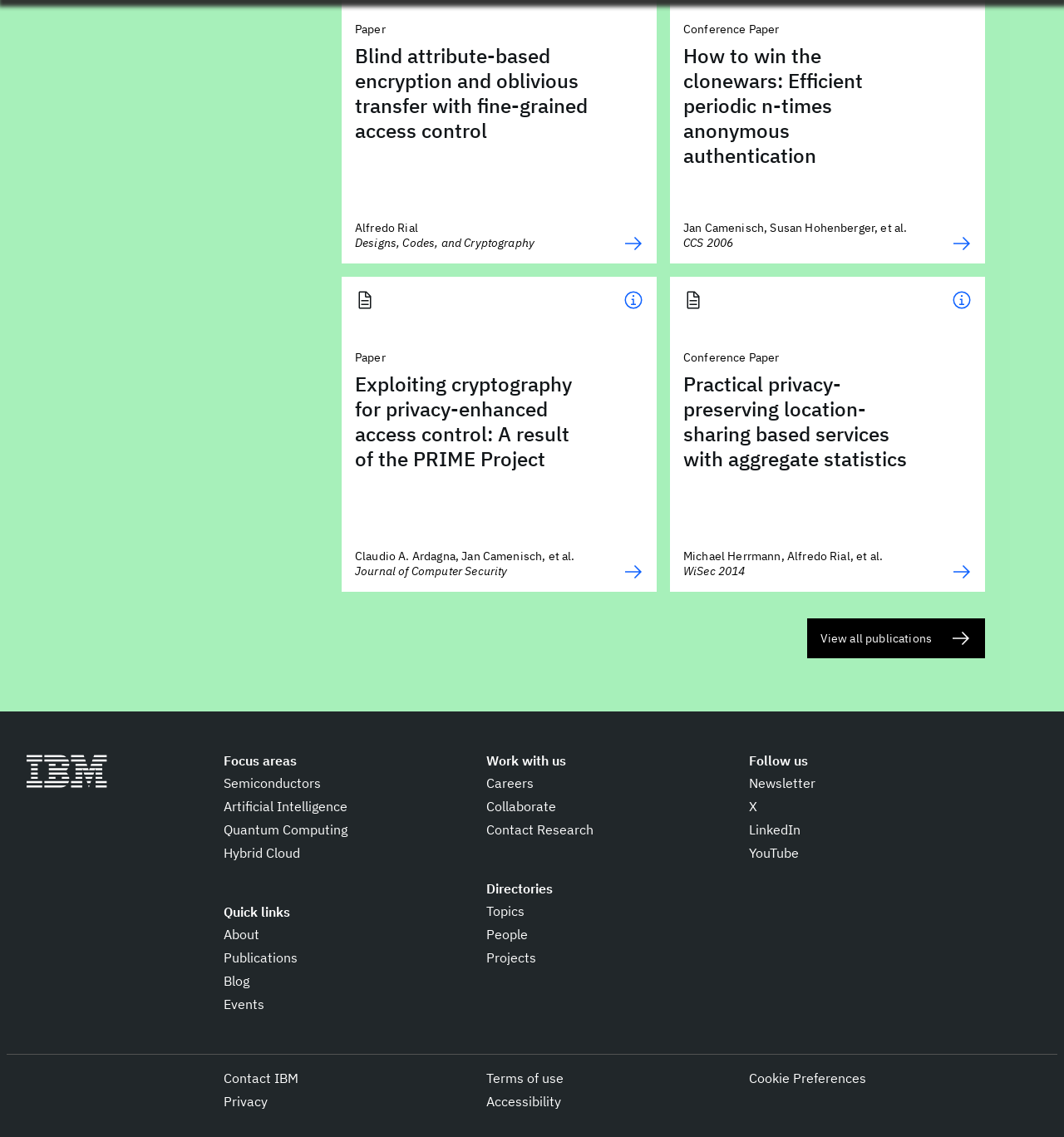Identify the bounding box coordinates of the element that should be clicked to fulfill this task: "Go to About". The coordinates should be provided as four float numbers between 0 and 1, i.e., [left, top, right, bottom].

[0.21, 0.812, 0.244, 0.83]